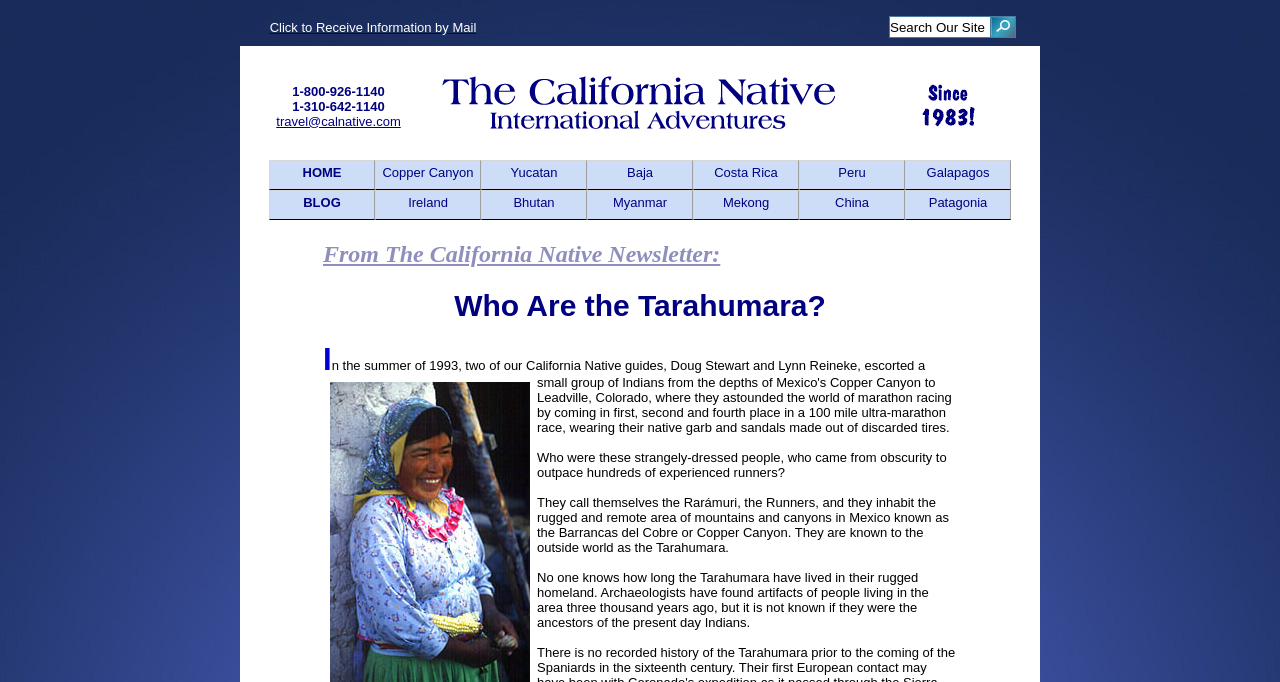What is the company name?
Kindly answer the question with as much detail as you can.

By looking at the webpage, I found a link with the text 'The California Native International Adventures' which seems to be the company name.